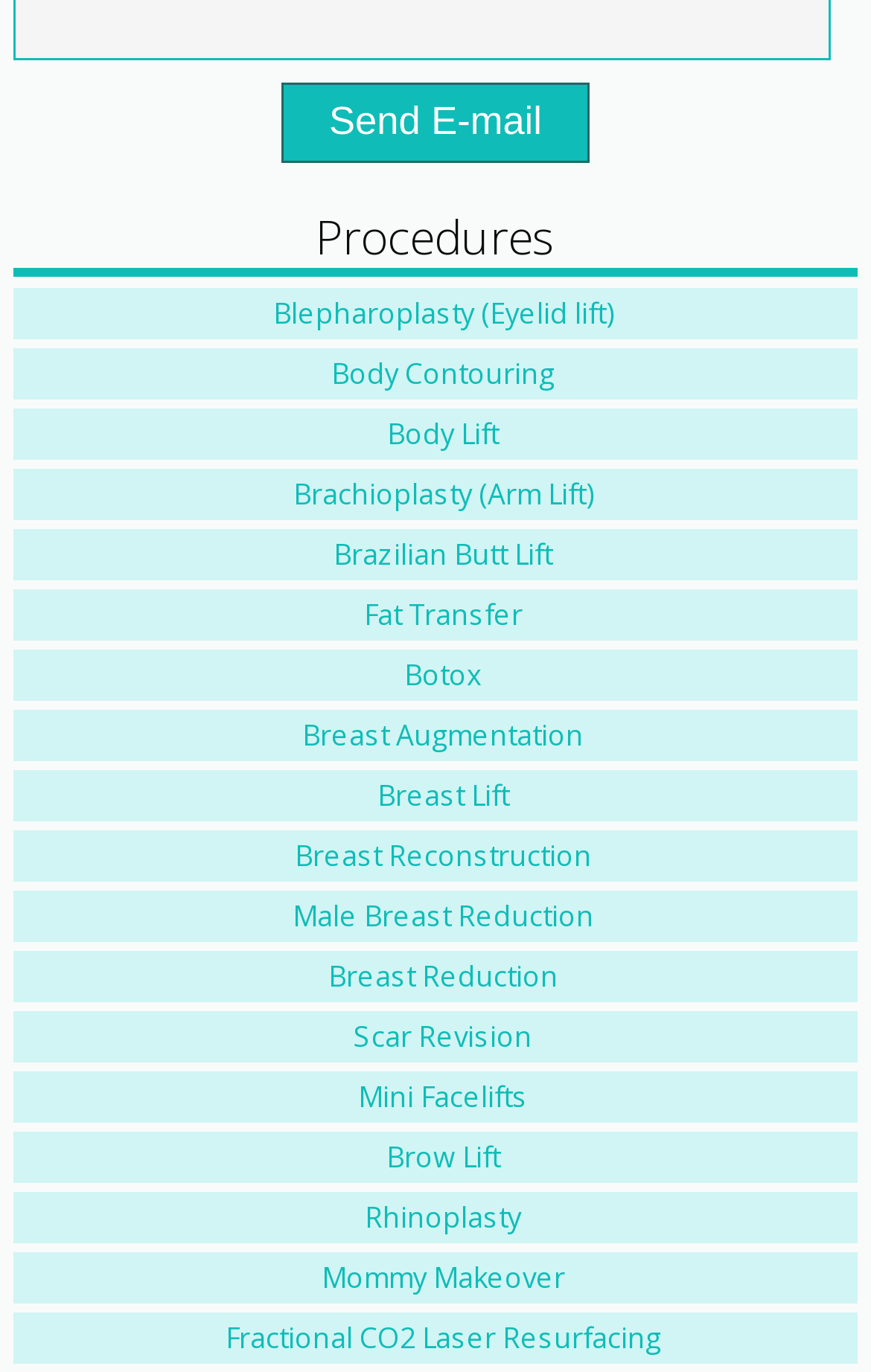What is the first procedure listed?
Answer the question with a single word or phrase, referring to the image.

Blepharoplasty (Eyelid lift)